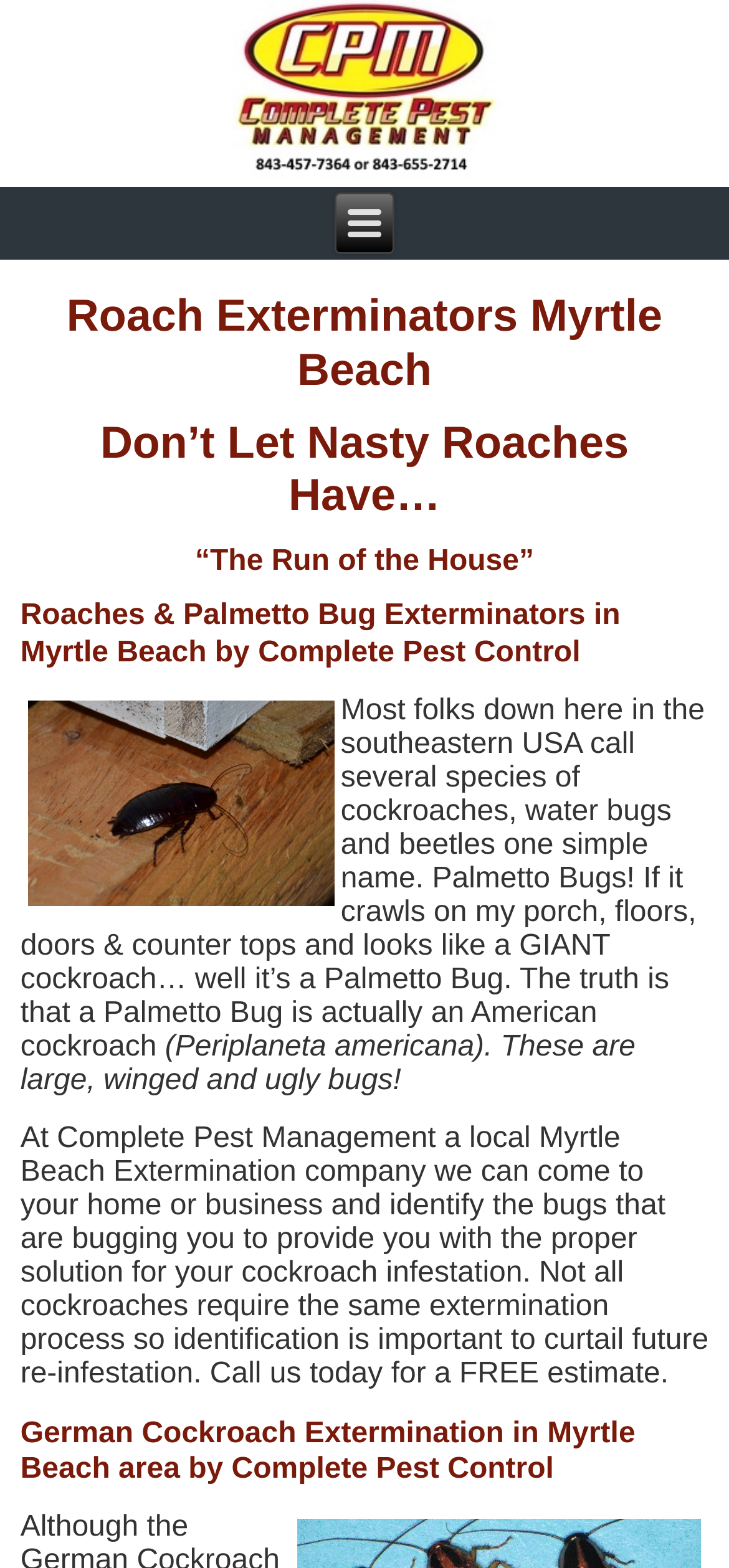Provide a short answer using a single word or phrase for the following question: 
What is the scientific name of the American cockroach?

Periplaneta americana